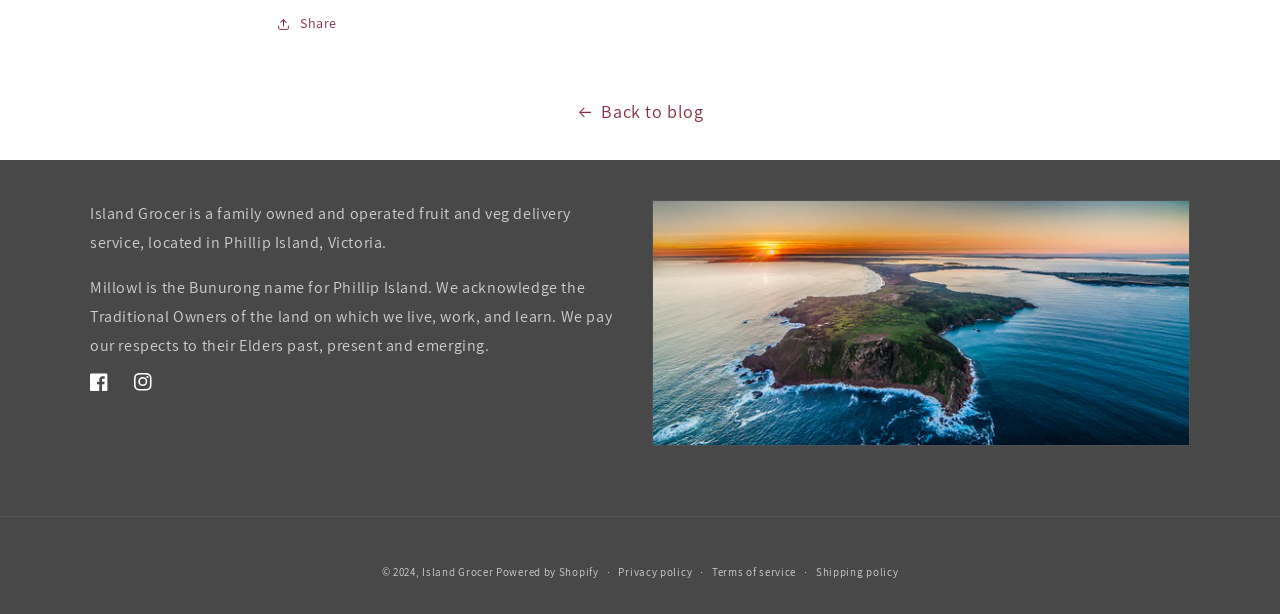Please locate the bounding box coordinates of the element that should be clicked to achieve the given instruction: "Go back to blog".

[0.0, 0.156, 1.0, 0.209]